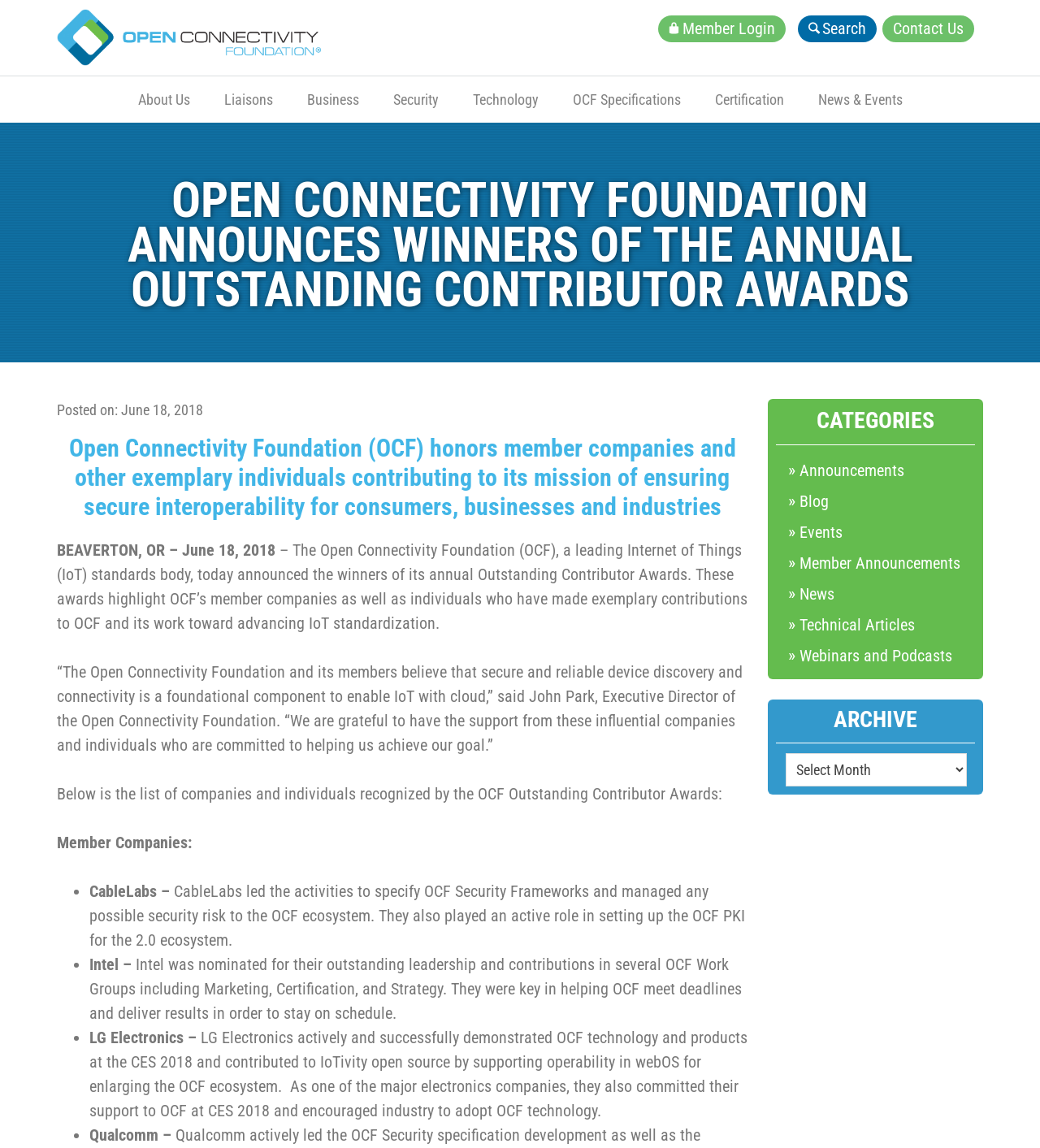What is the purpose of the OCF?
Based on the screenshot, provide your answer in one word or phrase.

Ensure secure interoperability